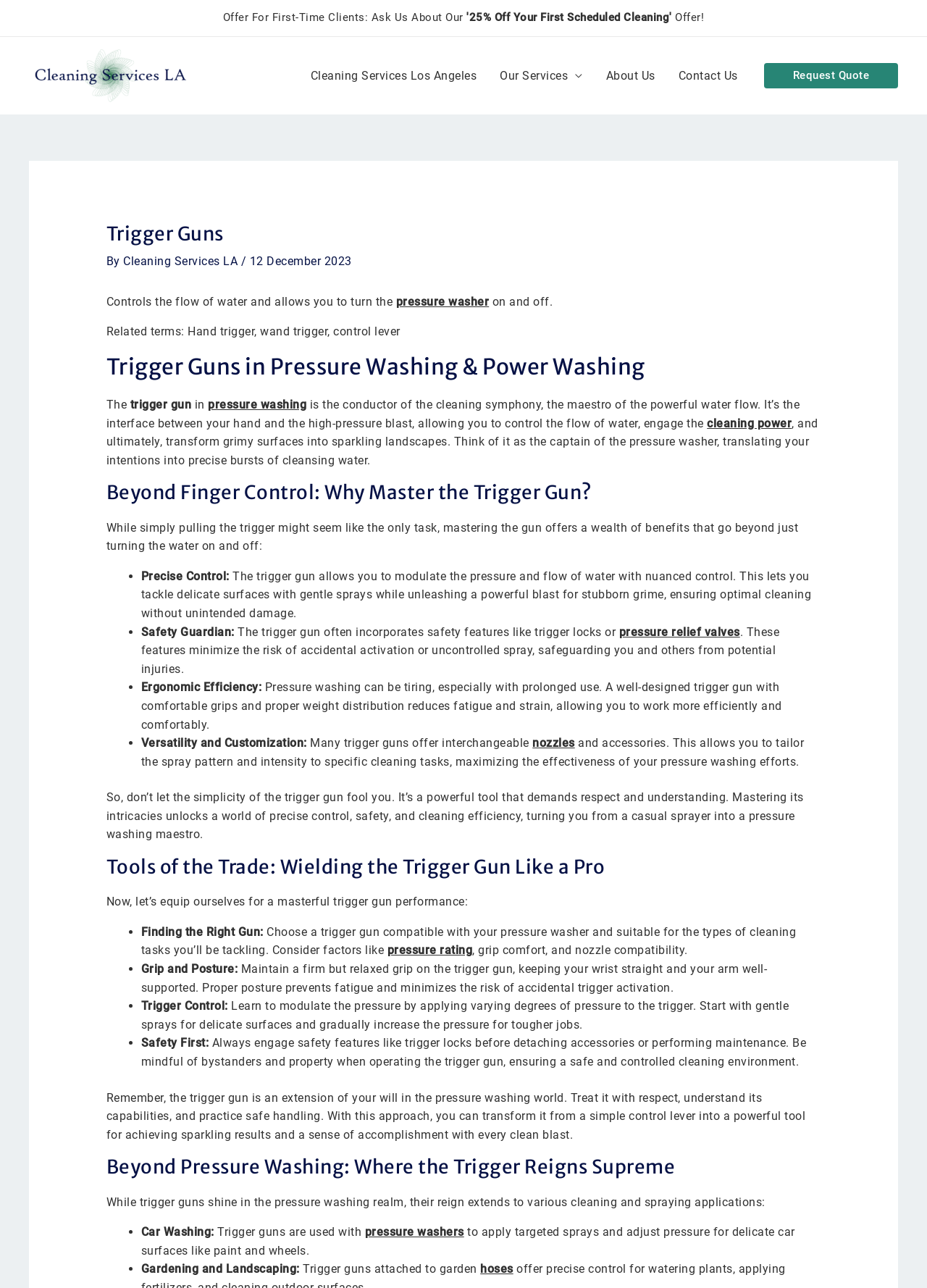Identify the bounding box coordinates of the area you need to click to perform the following instruction: "Visit the 'Cleaning Services Los Angeles' page".

[0.322, 0.039, 0.527, 0.078]